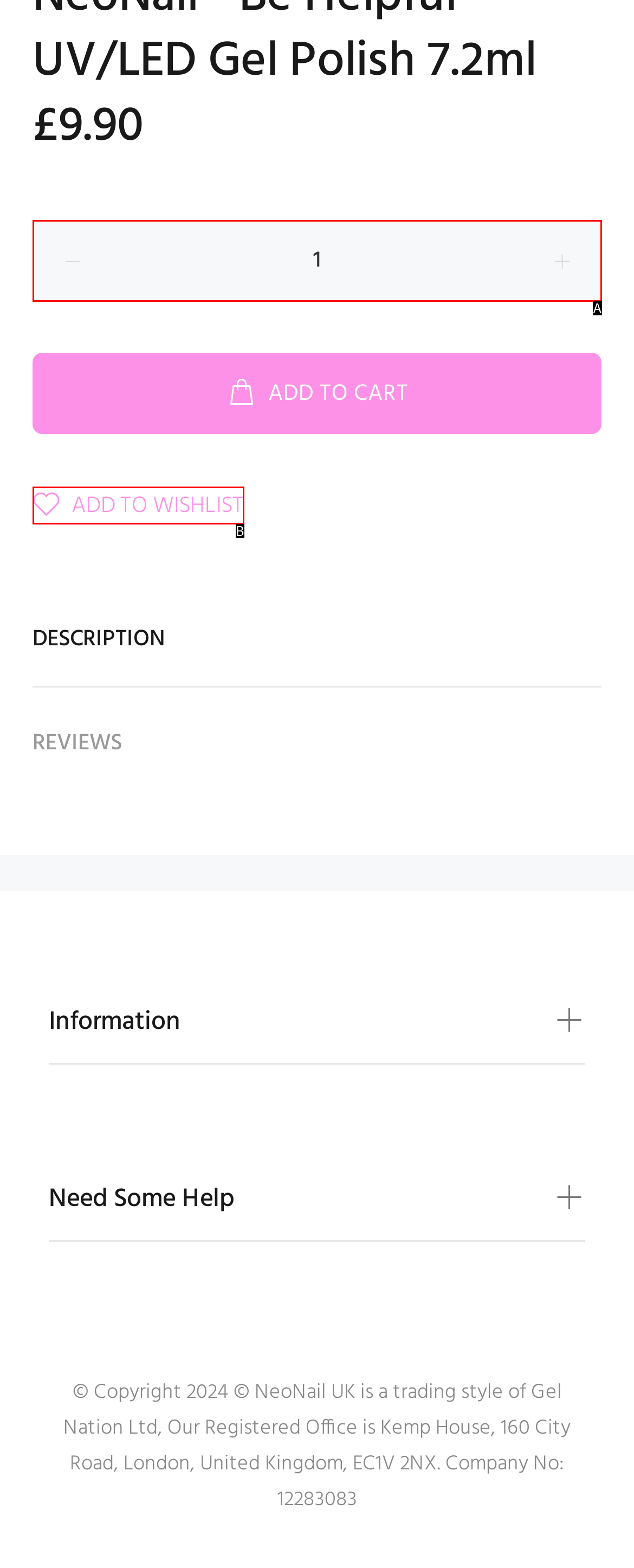Given the description: input value="1" name="quantity" value="1", identify the HTML element that corresponds to it. Respond with the letter of the correct option.

A